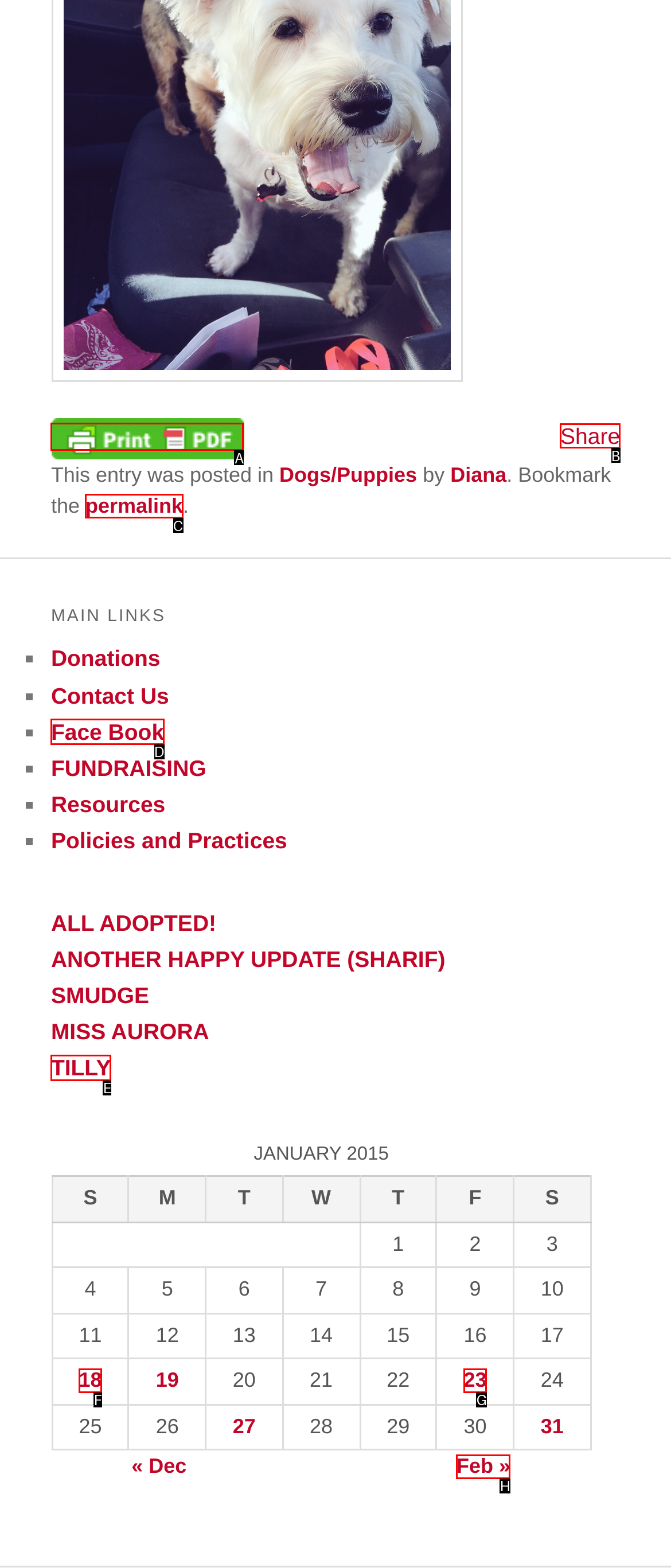Which option should you click on to fulfill this task: Click on 'Share'? Answer with the letter of the correct choice.

B